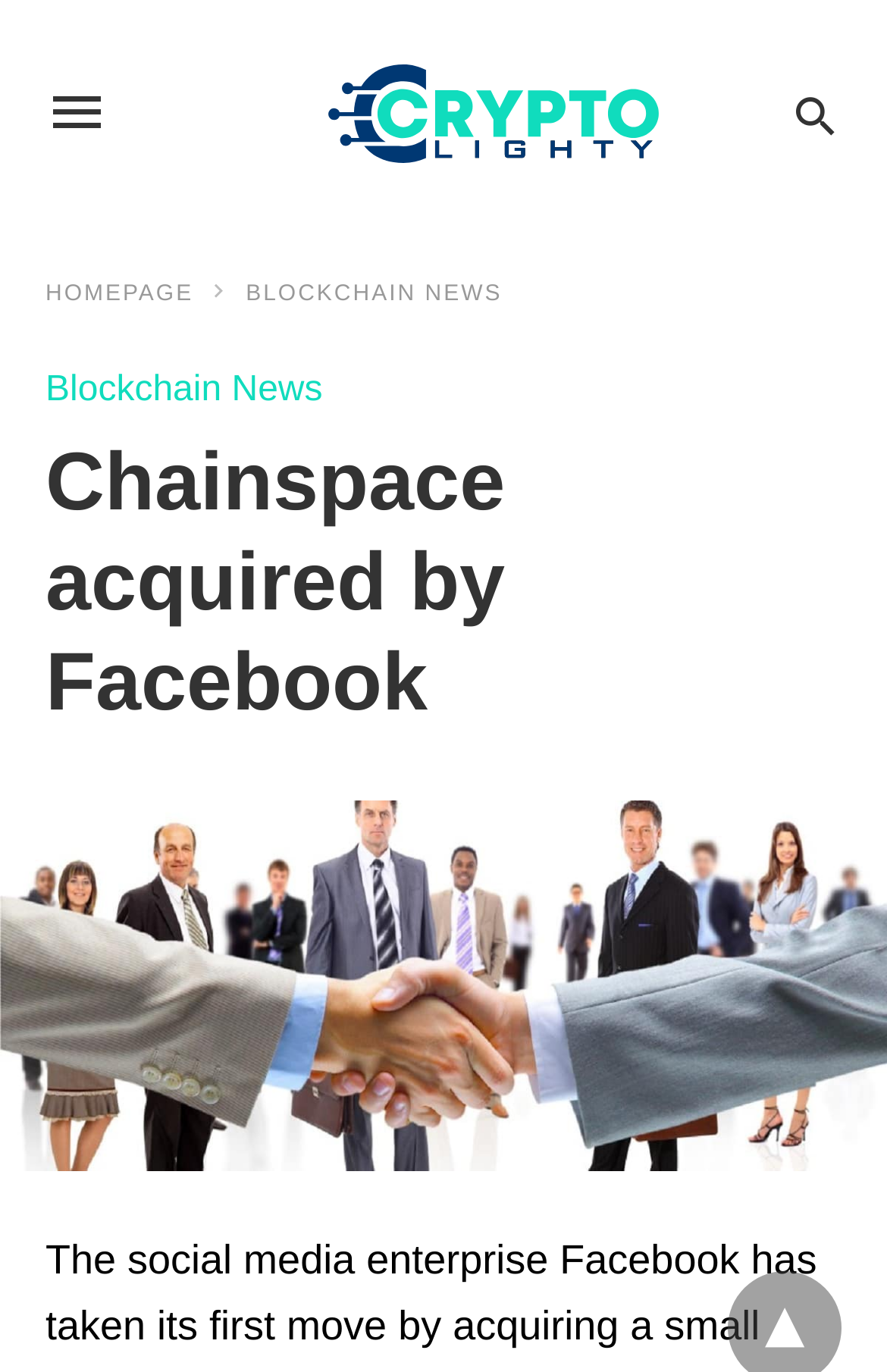Please provide a brief answer to the following inquiry using a single word or phrase:
What is the purpose of the search bar?

Type your query